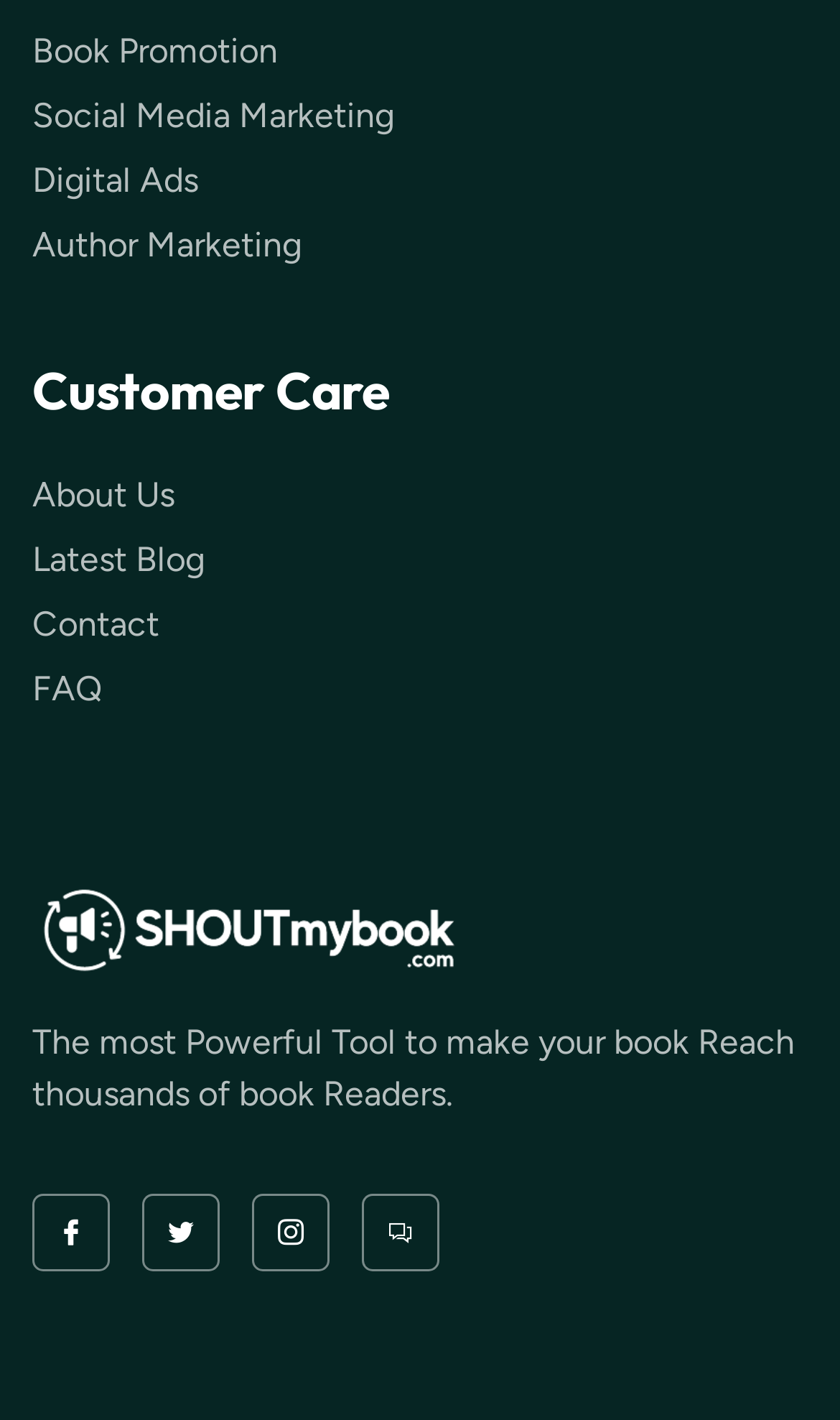Identify the bounding box coordinates of the region that needs to be clicked to carry out this instruction: "Share on Facebook". Provide these coordinates as four float numbers ranging from 0 to 1, i.e., [left, top, right, bottom].

[0.038, 0.841, 0.131, 0.895]